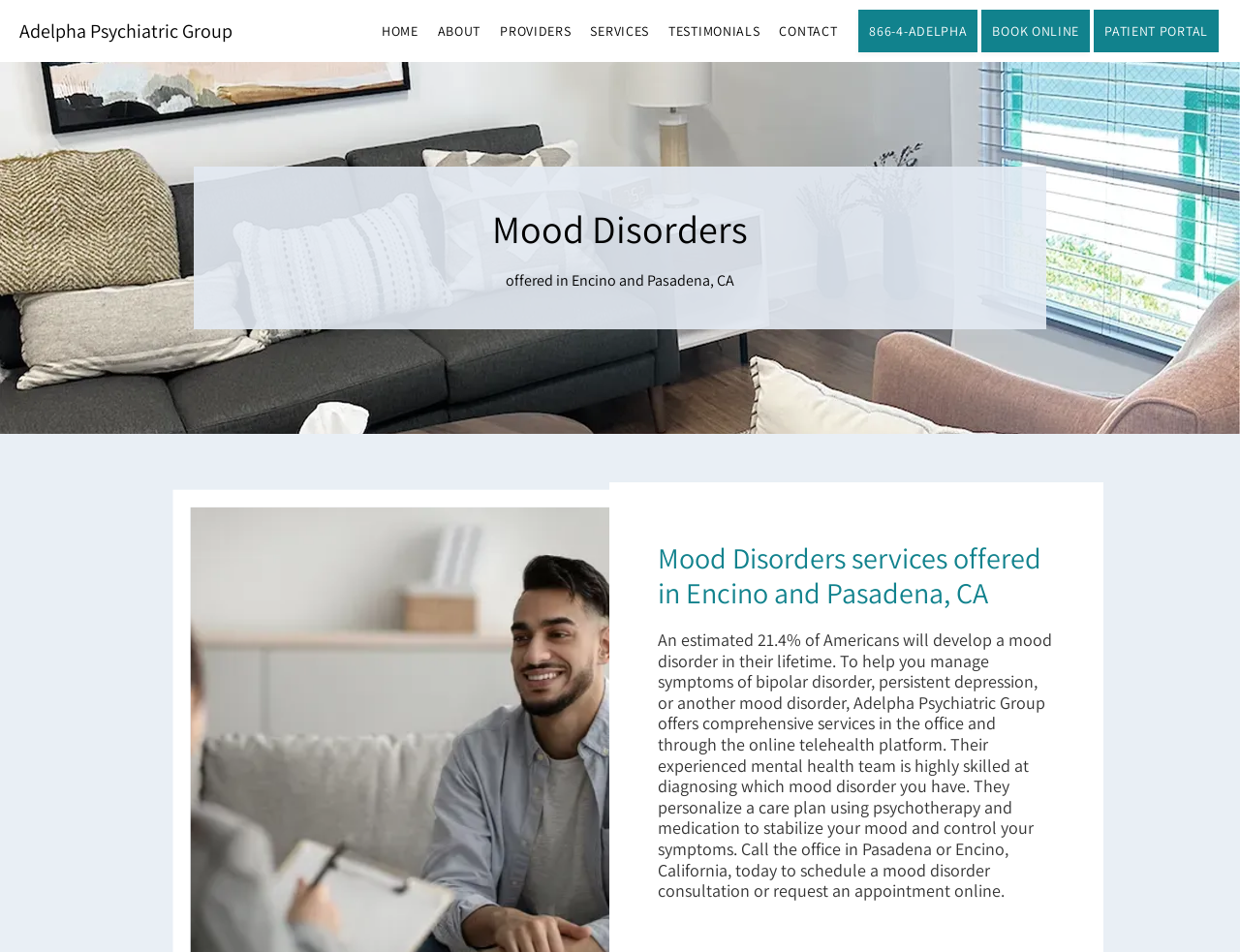Locate the bounding box coordinates of the area to click to fulfill this instruction: "Call the office at 866-4-ADELPHA". The bounding box should be presented as four float numbers between 0 and 1, in the order [left, top, right, bottom].

[0.691, 0.026, 0.79, 0.04]